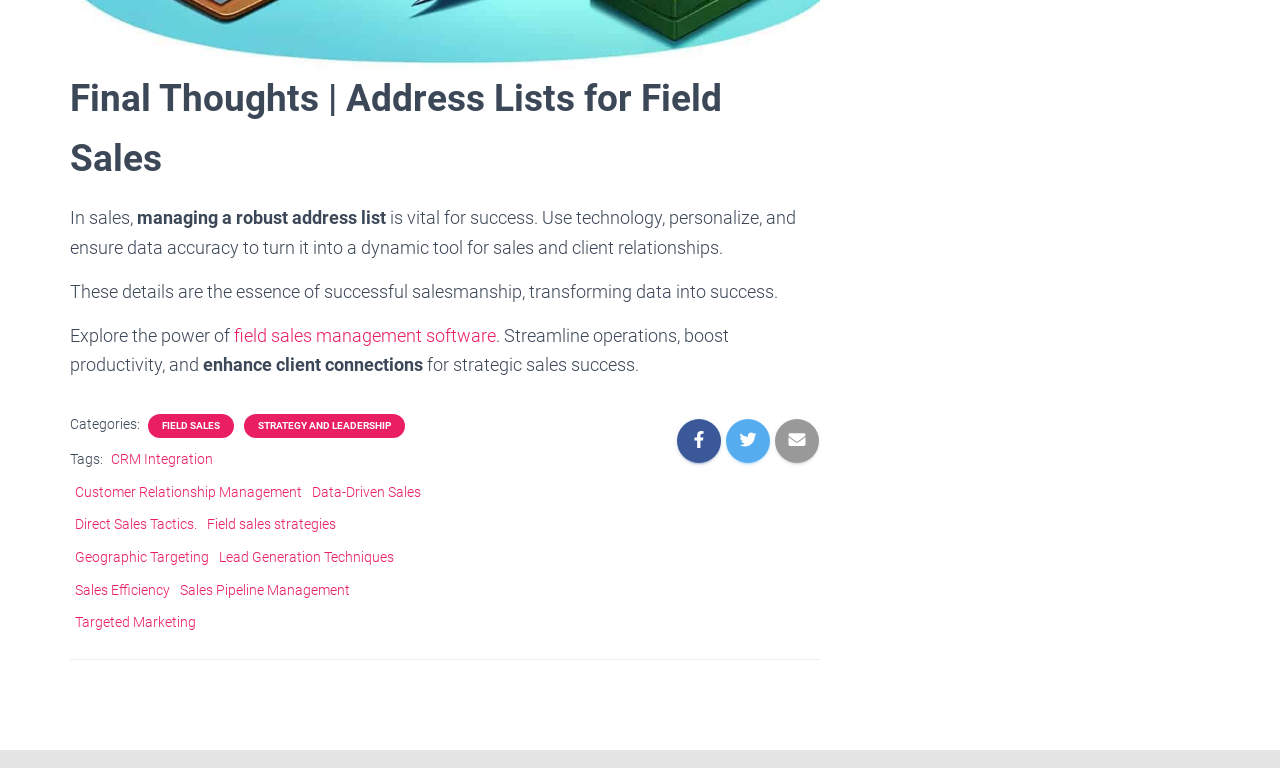Please study the image and answer the question comprehensively:
What is the importance of managing address lists in sales?

According to the webpage, managing a robust address list is vital for success in sales. This is because address lists contain essential details that can be transformed into success.